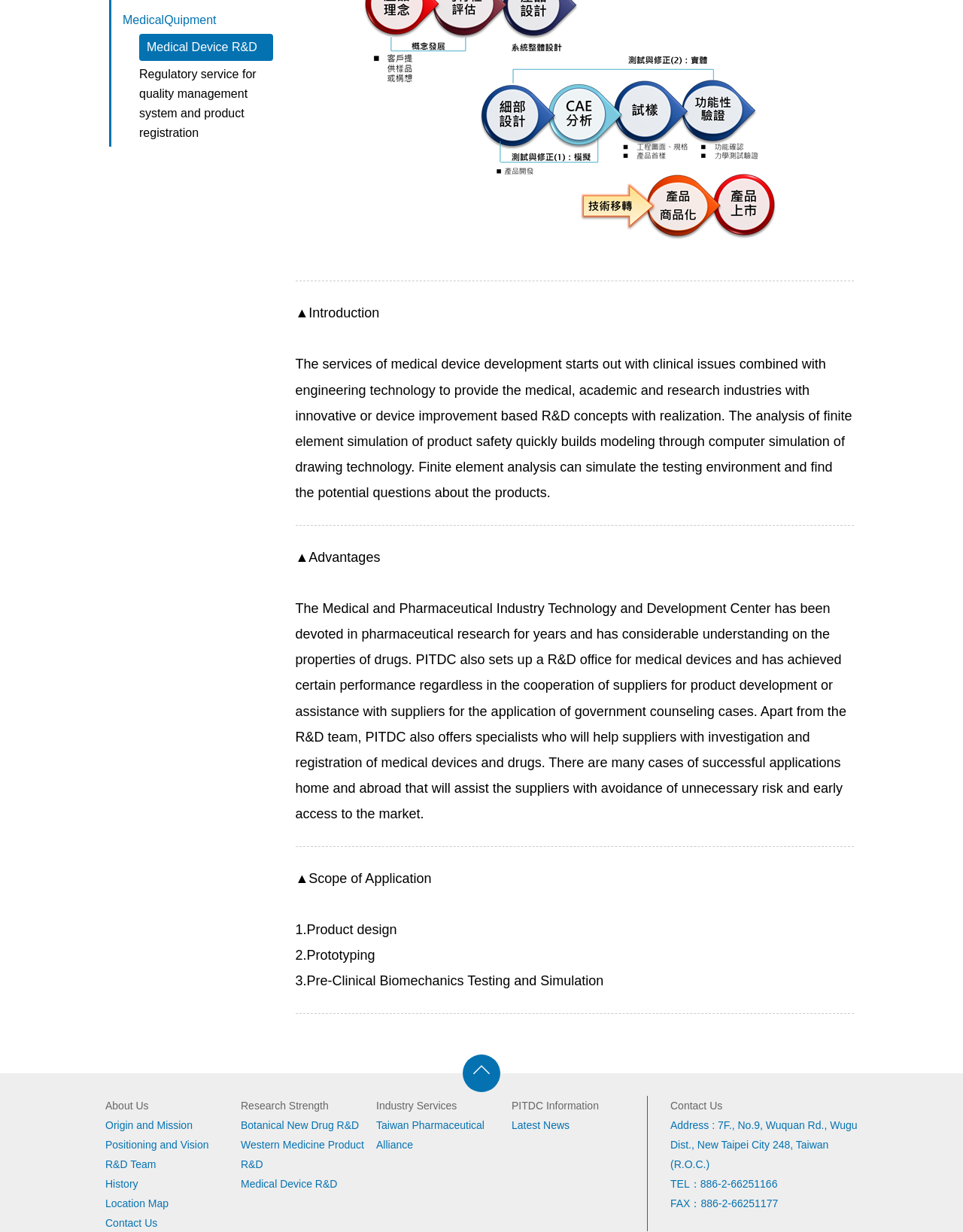Provide the bounding box coordinates, formatted as (top-left x, top-left y, bottom-right x, bottom-right y), with all values being floating point numbers between 0 and 1. Identify the bounding box of the UI element that matches the description: History

[0.109, 0.698, 0.143, 0.708]